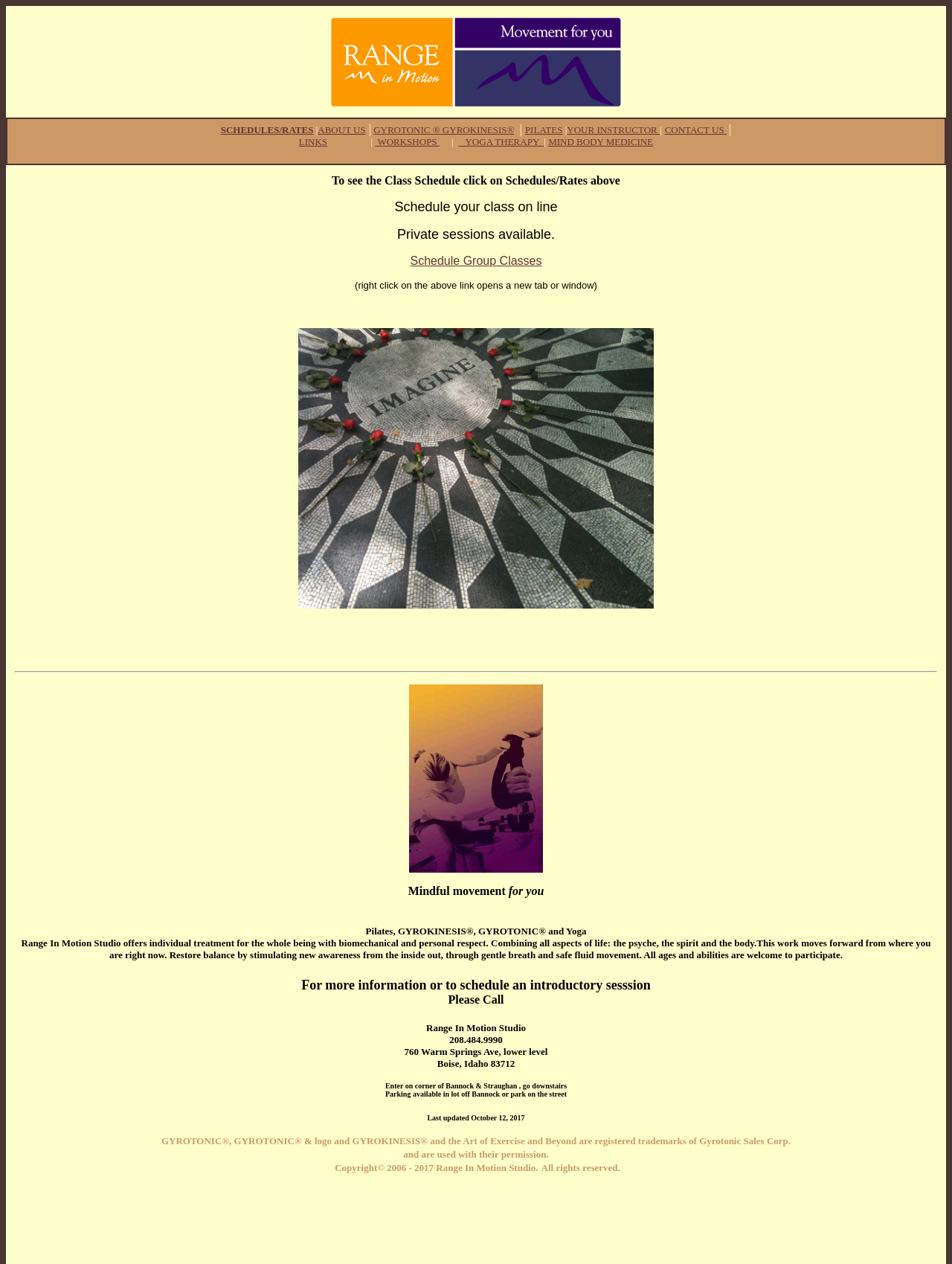Highlight the bounding box of the UI element that corresponds to this description: "WORKSHOPS".

[0.394, 0.108, 0.462, 0.117]